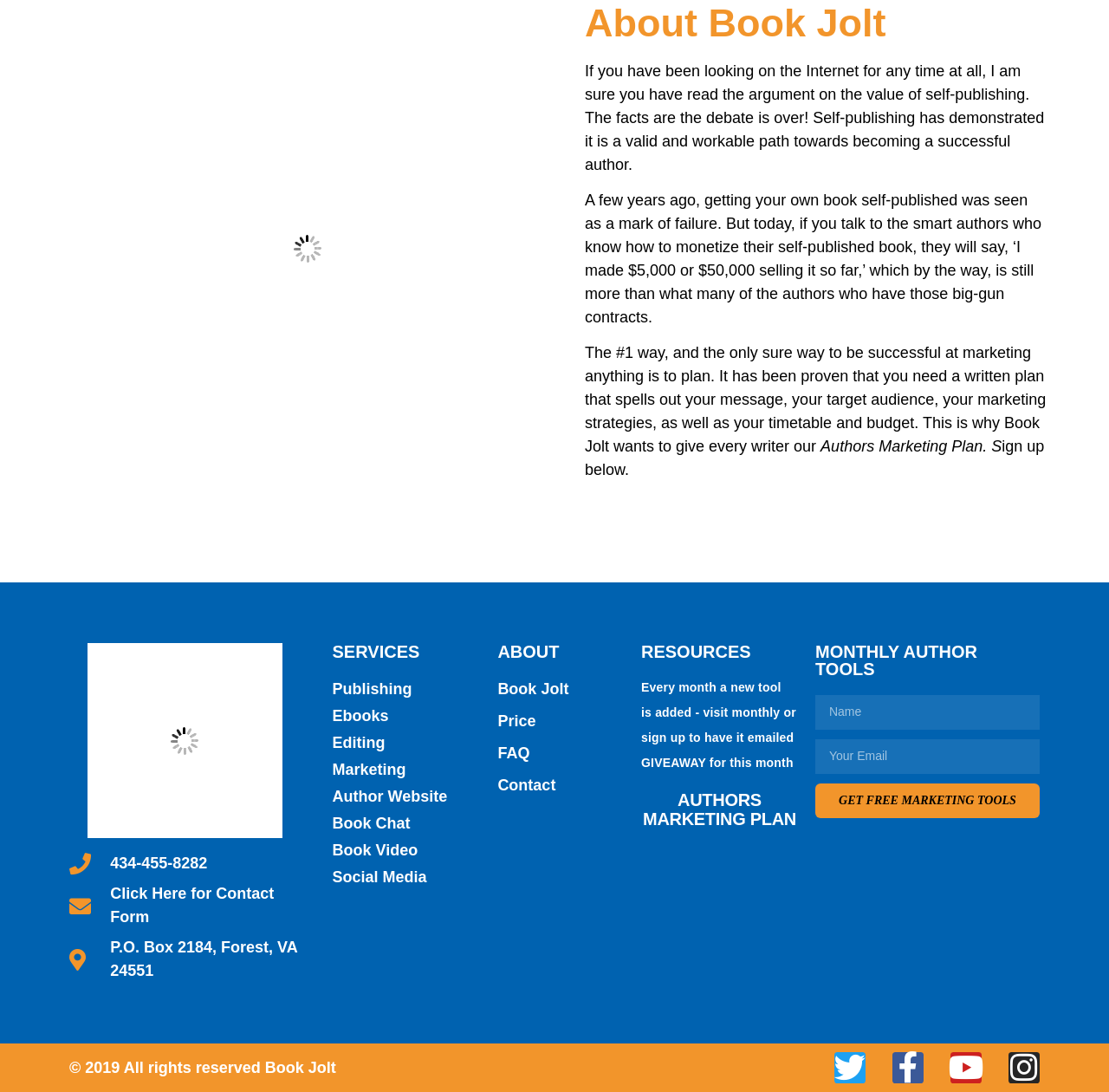What is the address of Book Jolt?
Refer to the image and provide a one-word or short phrase answer.

P.O. Box 2184, Forest, VA 24551